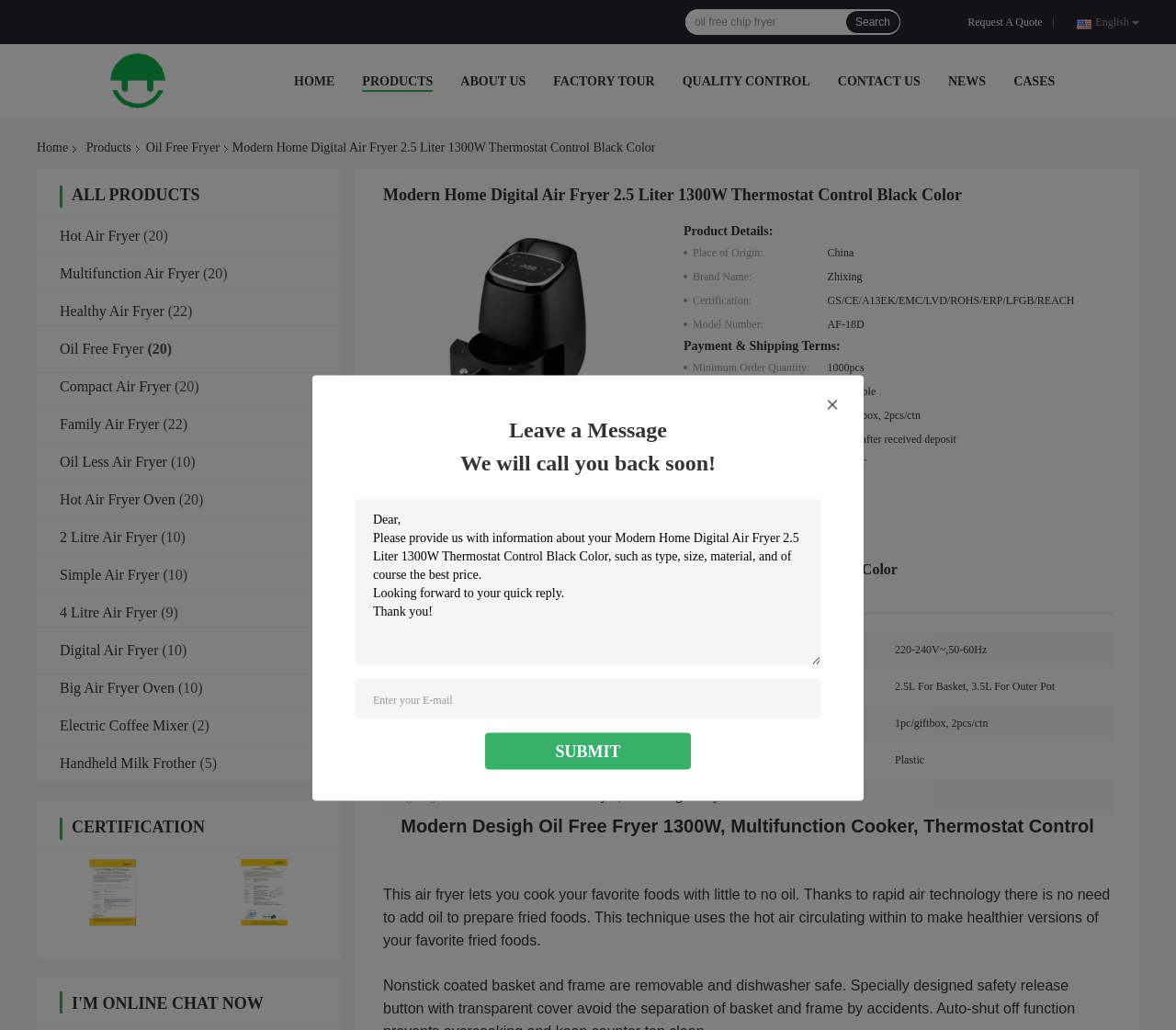From the details in the image, provide a thorough response to the question: What is the wattage of the air fryer?

The wattage of the air fryer is obtained from the product name 'Modern Home Digital Air Fryer 2.5 Liter 1300W Thermostat Control Black Color' which is located at the top of the webpage.